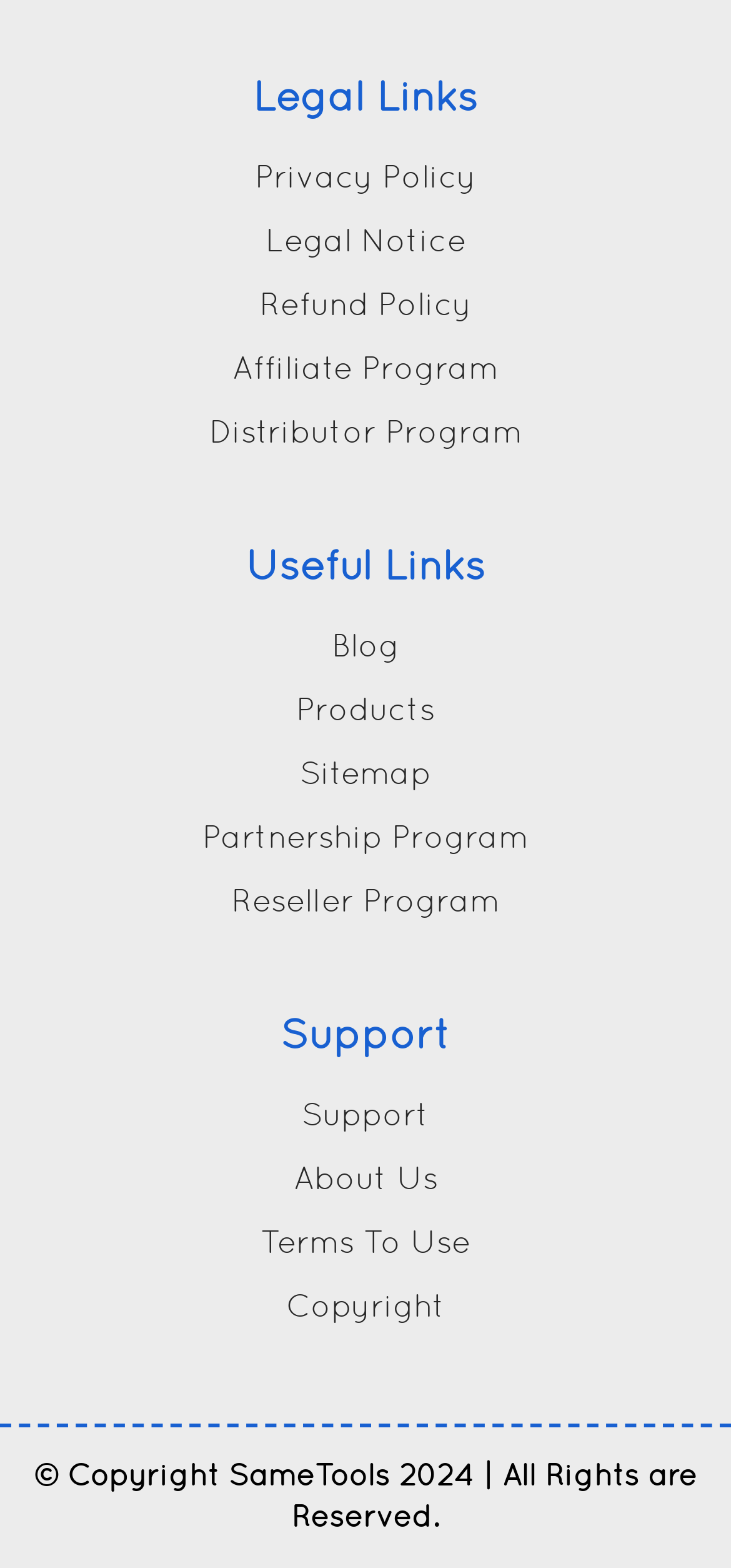Highlight the bounding box of the UI element that corresponds to this description: "Terms To Use".

[0.356, 0.779, 0.644, 0.803]